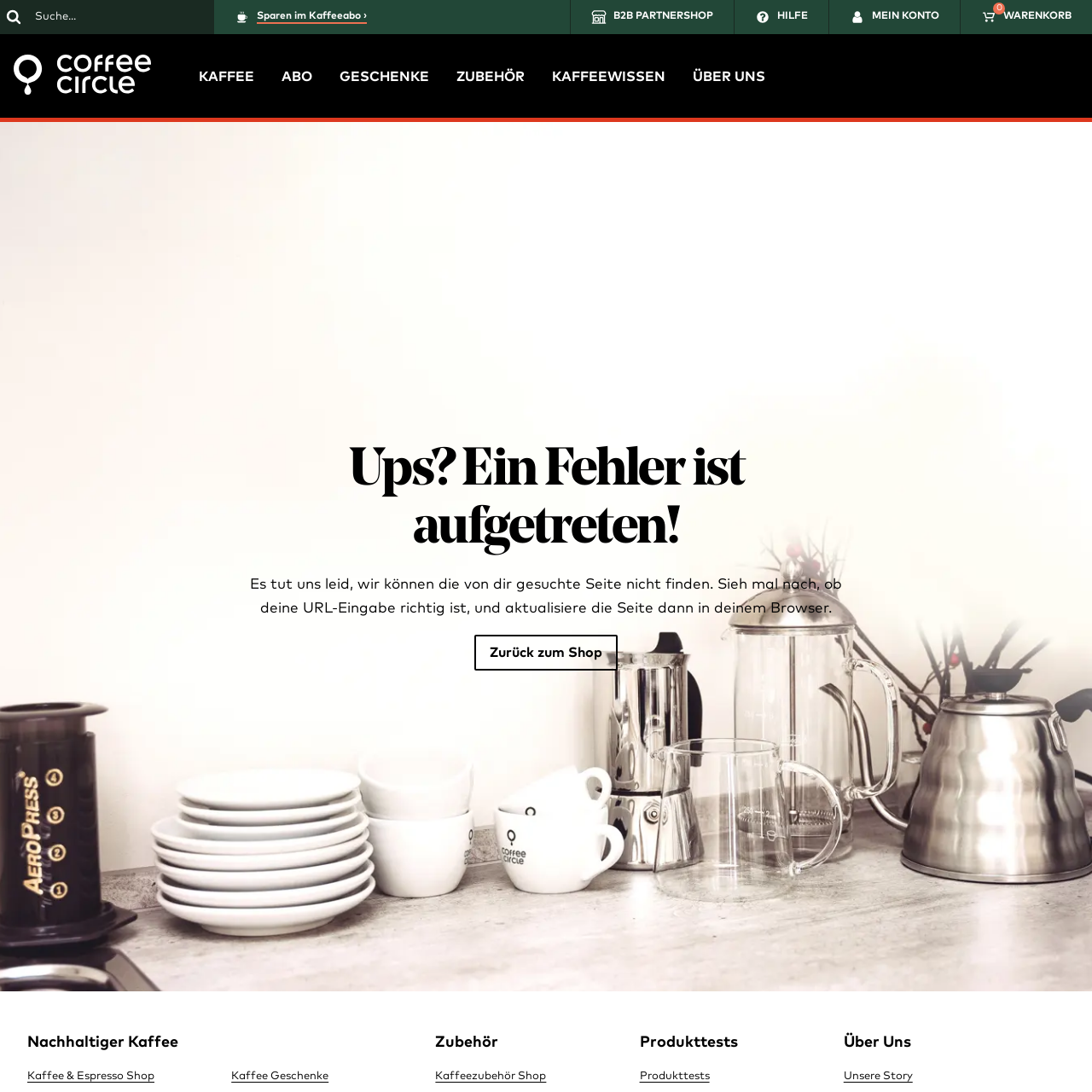Identify the bounding box coordinates for the UI element described as follows: "parent_node: KAFFEE aria-label="Home"". Ensure the coordinates are four float numbers between 0 and 1, formatted as [left, top, right, bottom].

[0.012, 0.05, 0.138, 0.091]